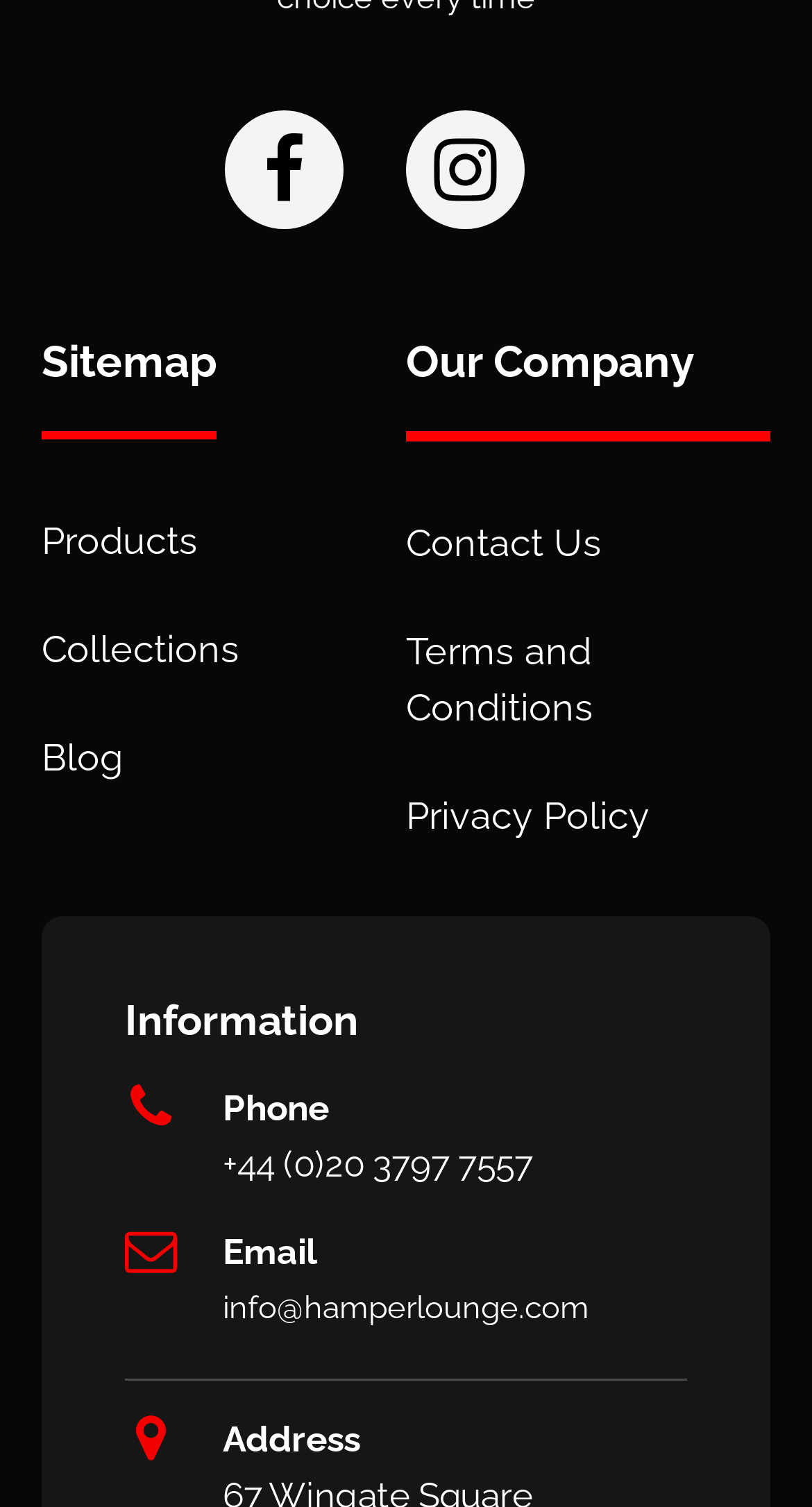Answer this question in one word or a short phrase: What is the first social media icon?

Facebook